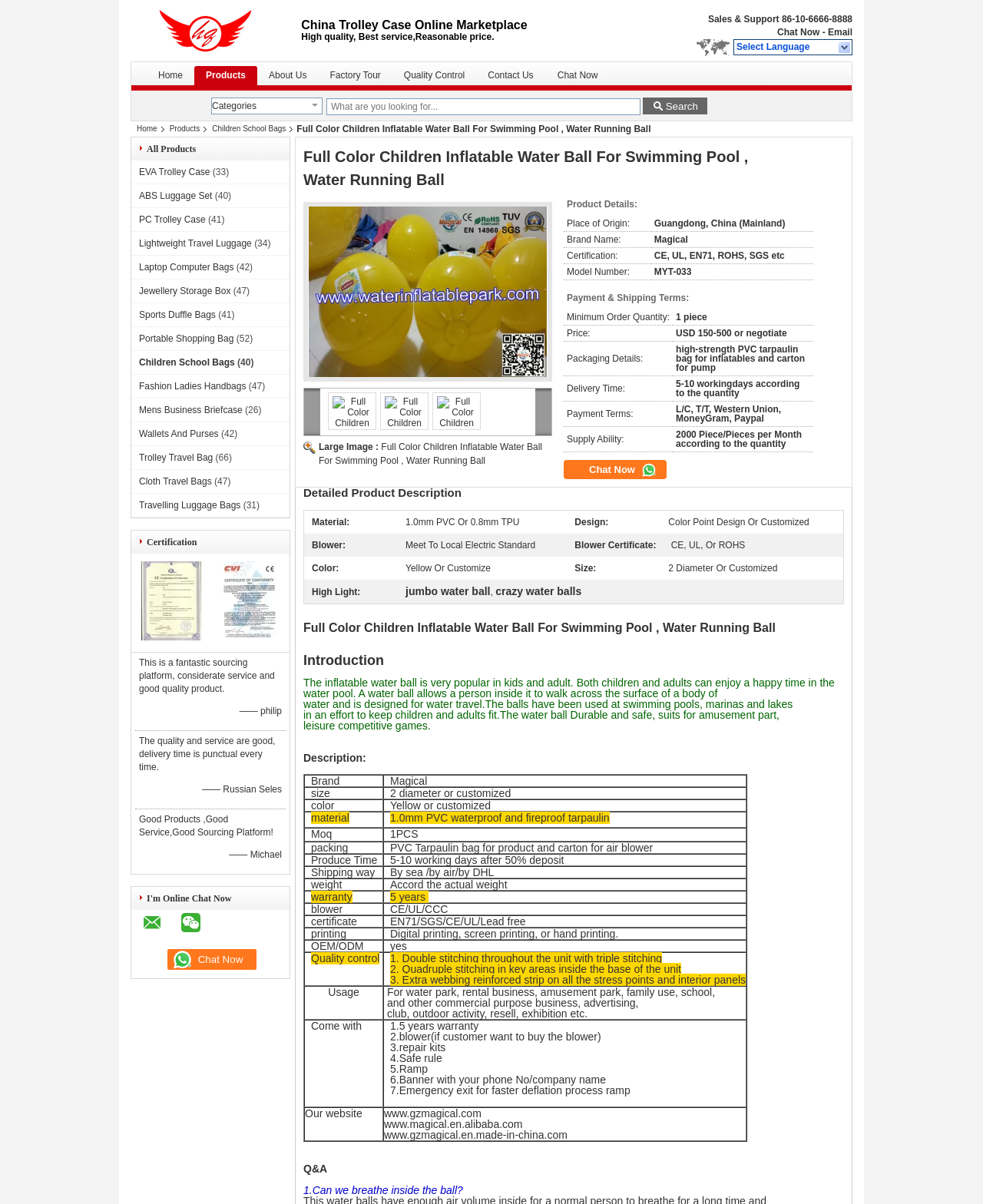Please determine the heading text of this webpage.

Full Color Children Inflatable Water Ball For Swimming Pool , Water Running Ball